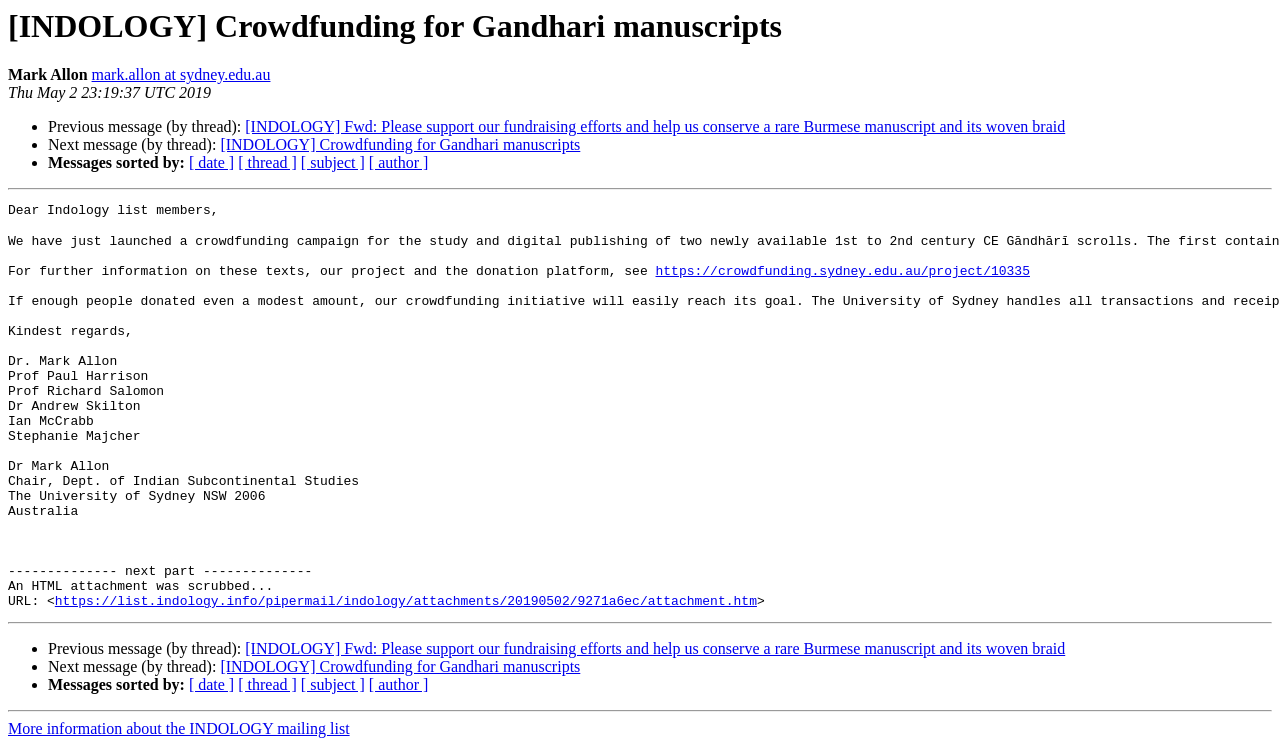Provide the bounding box coordinates of the UI element this sentence describes: "[ thread ]".

[0.186, 0.205, 0.232, 0.227]